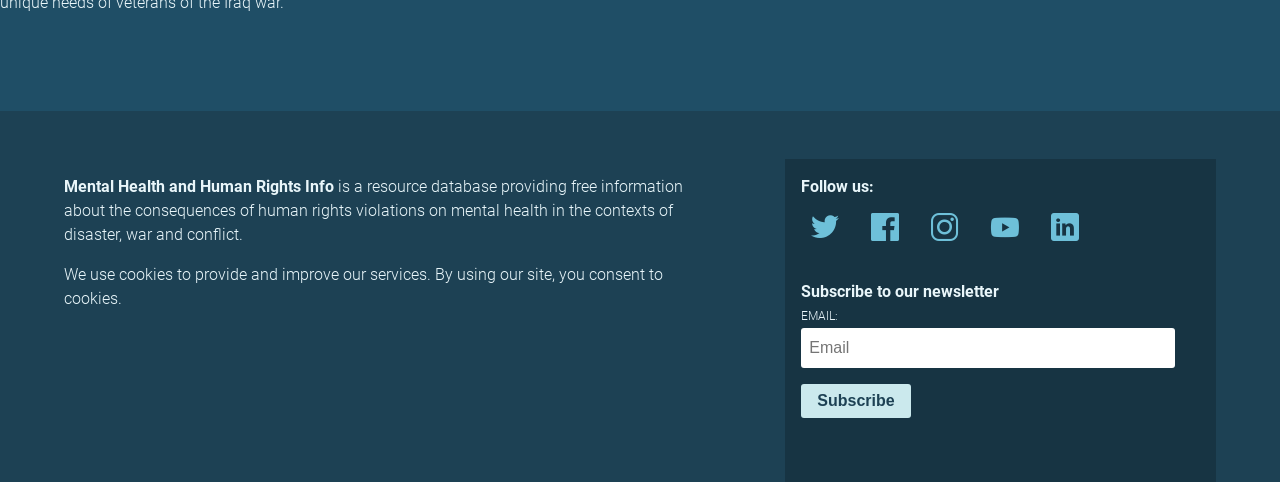What is the function of the button?
Please provide a single word or phrase answer based on the image.

Subscribe